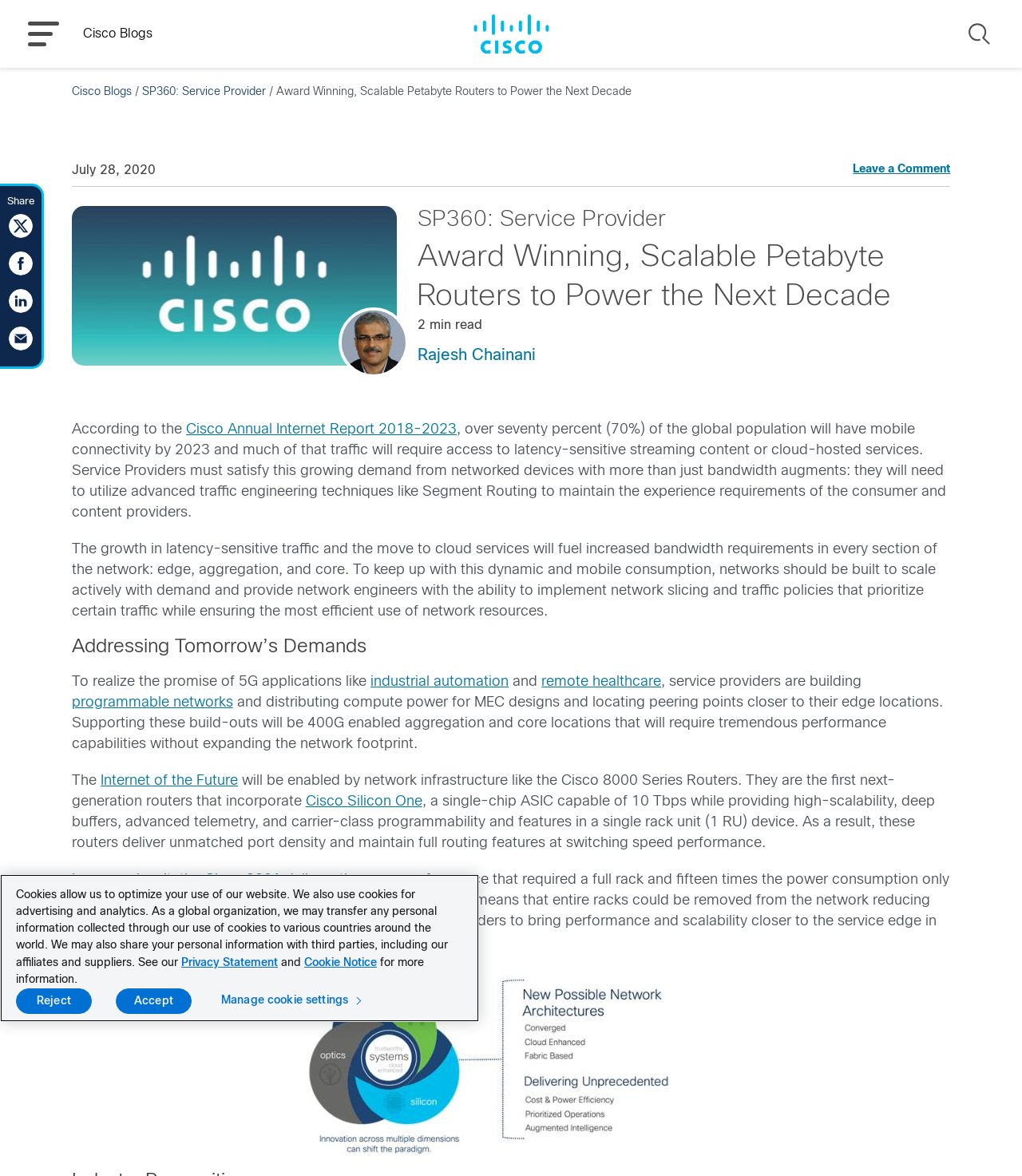Please specify the bounding box coordinates of the element that should be clicked to execute the given instruction: 'Share on Twitter'. Ensure the coordinates are four float numbers between 0 and 1, expressed as [left, top, right, bottom].

[0.009, 0.194, 0.032, 0.204]